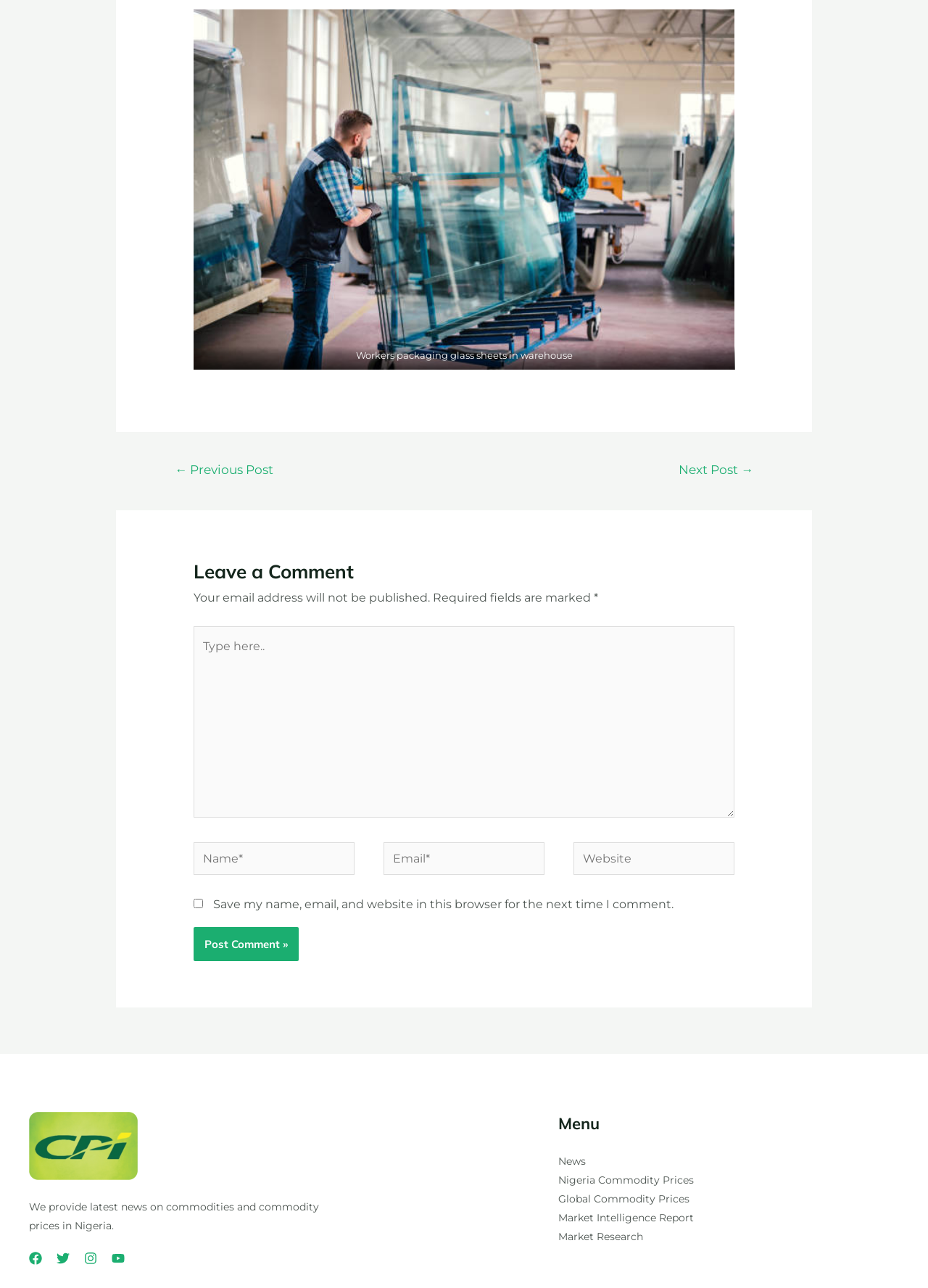What is the name of the menu in the footer?
With the help of the image, please provide a detailed response to the question.

In the footer section, there is a complementary element with a heading 'Menu'. This menu contains links to various pages, including News, Nigeria Commodity Prices, and others.